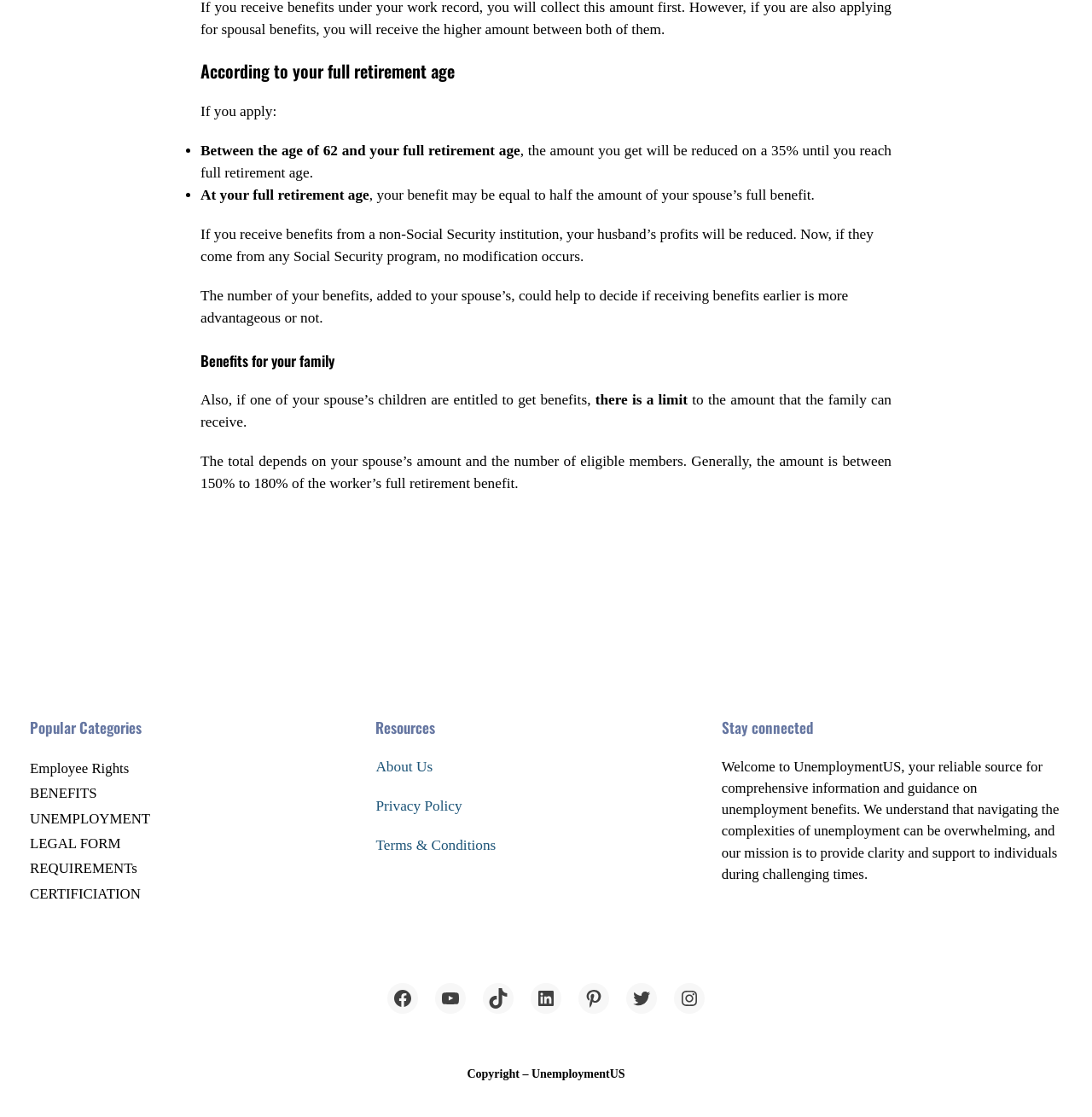Using the elements shown in the image, answer the question comprehensively: What is the range of the total benefit amount for a family?

The webpage states that the total benefit amount for a family depends on the worker's full retirement benefit and the number of eligible members, and generally ranges from 150% to 180% of the worker's full retirement benefit.